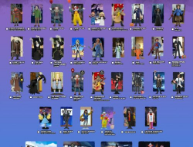Give an in-depth description of what is happening in the image.

The image displays a vibrant collection of character busts from the "12 Days of Downloads 2022" event, showcasing a range of popular figures from various franchises. Each character is meticulously designed and displayed against a purple gradient background, emphasizing their unique styles and details. The layout features an organized grid format, with each figure standing prominently and clearly labeled, inviting enthusiasts to explore a diverse array of beloved characters. The event highlights the creativity and craftsmanship behind these miniature representations, celebrating fan favorites and potentially offering exclusive downloads for collectors.